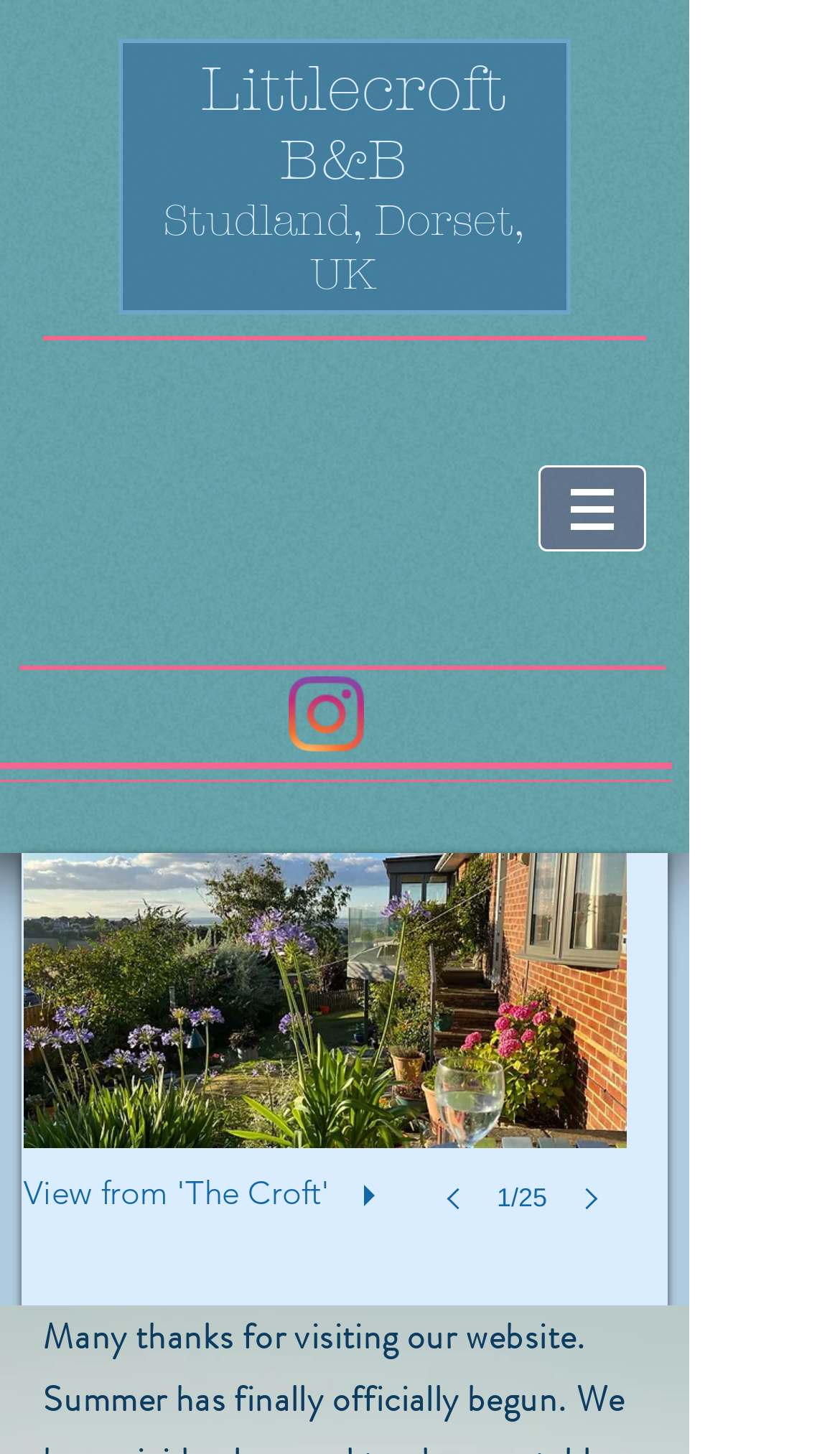Please answer the following question using a single word or phrase: 
What is the location of Littlecroft?

Studland, Dorset, UK